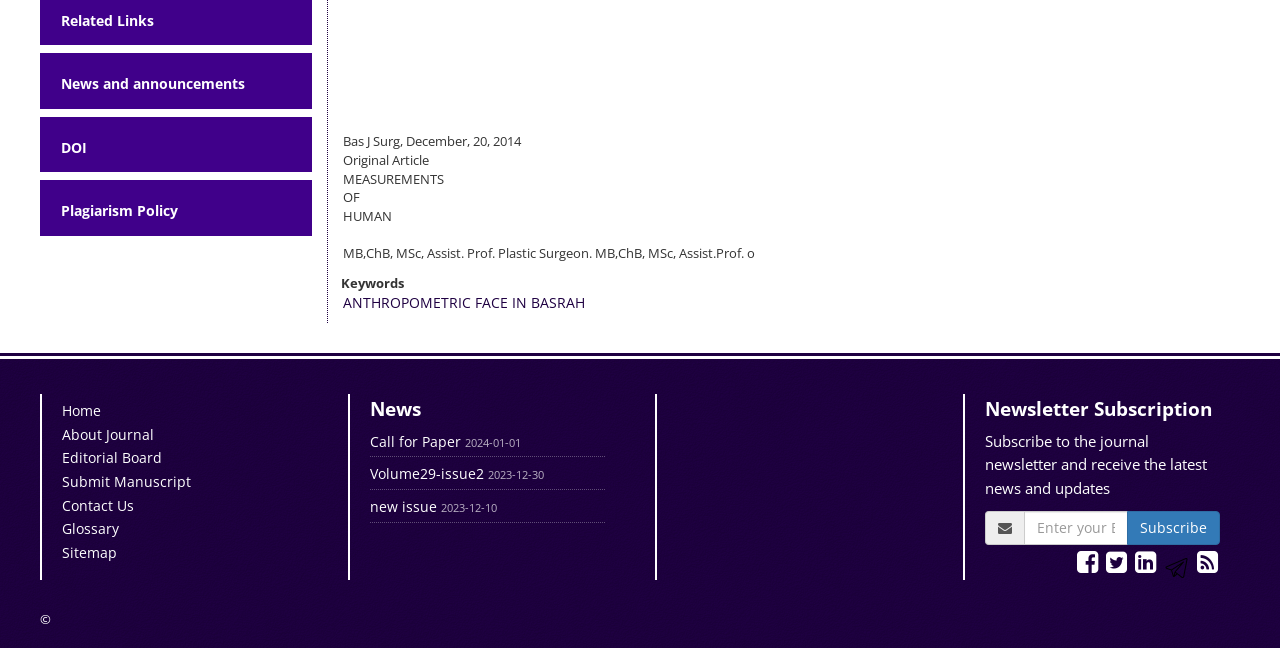Provide the bounding box coordinates of the HTML element this sentence describes: "News and announcements". The bounding box coordinates consist of four float numbers between 0 and 1, i.e., [left, top, right, bottom].

[0.041, 0.102, 0.211, 0.158]